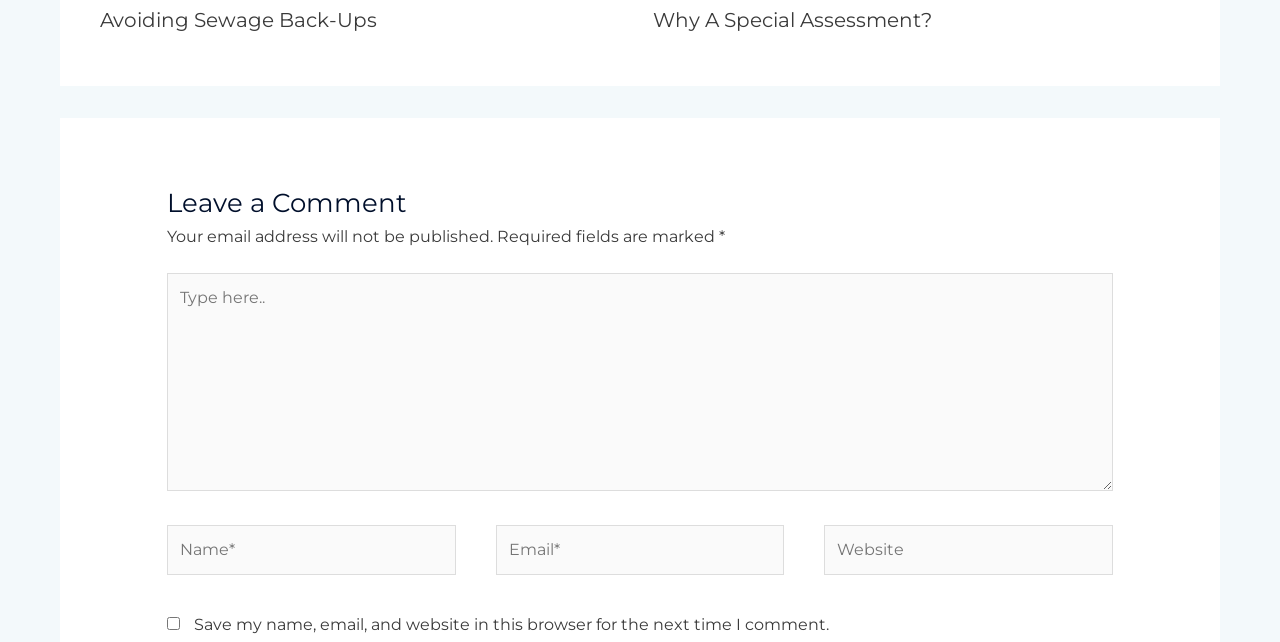What is the purpose of the special assessment?
Based on the image, answer the question in a detailed manner.

The purpose of the special assessment can be inferred from the heading 'Why A Special Assessment?' which is likely related to the topic of avoiding sewage back-ups, as mentioned in the adjacent heading 'Avoiding Sewage Back-Ups'.